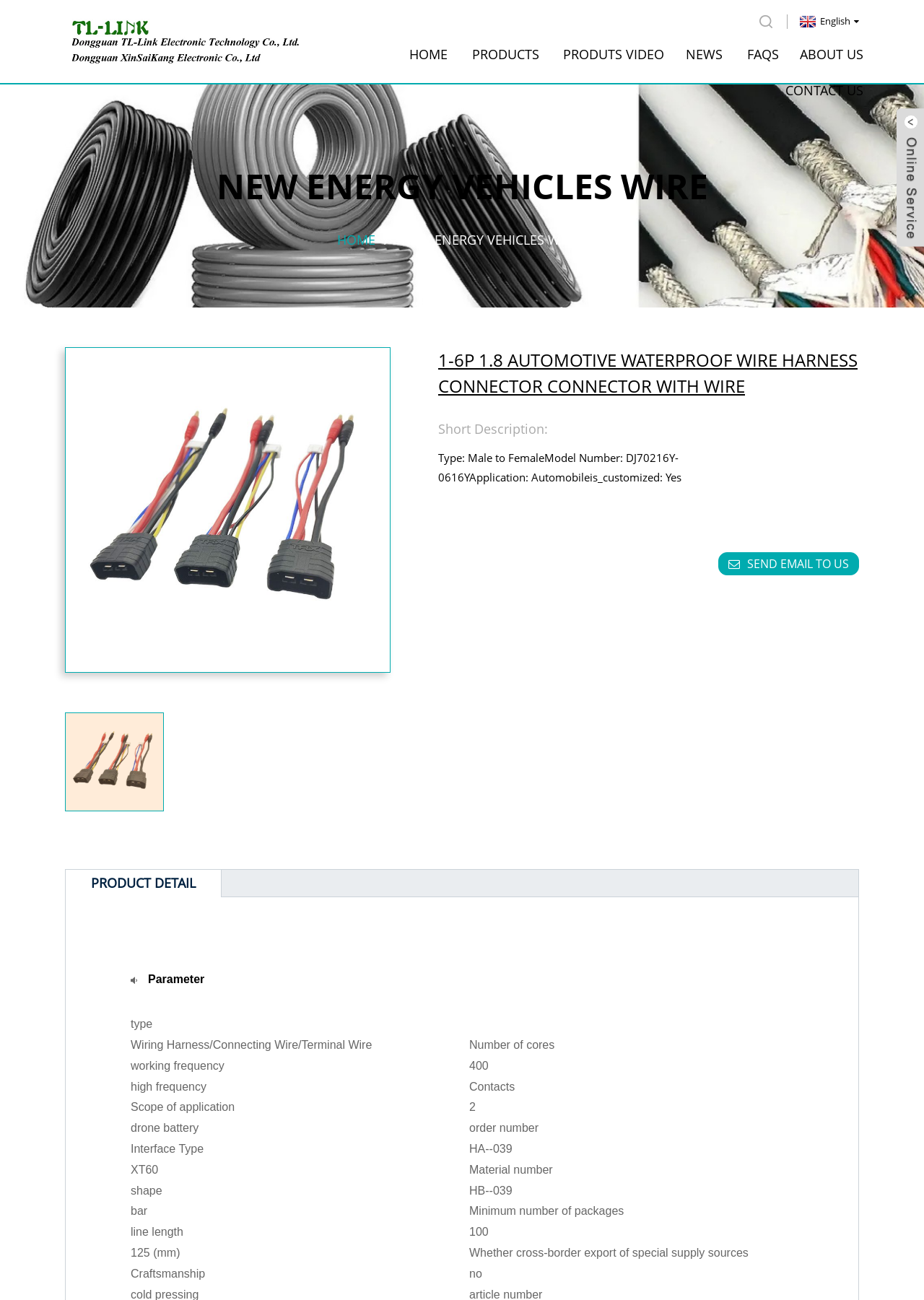Given the description: "Home", determine the bounding box coordinates of the UI element. The coordinates should be formatted as four float numbers between 0 and 1, [left, top, right, bottom].

[0.364, 0.178, 0.406, 0.191]